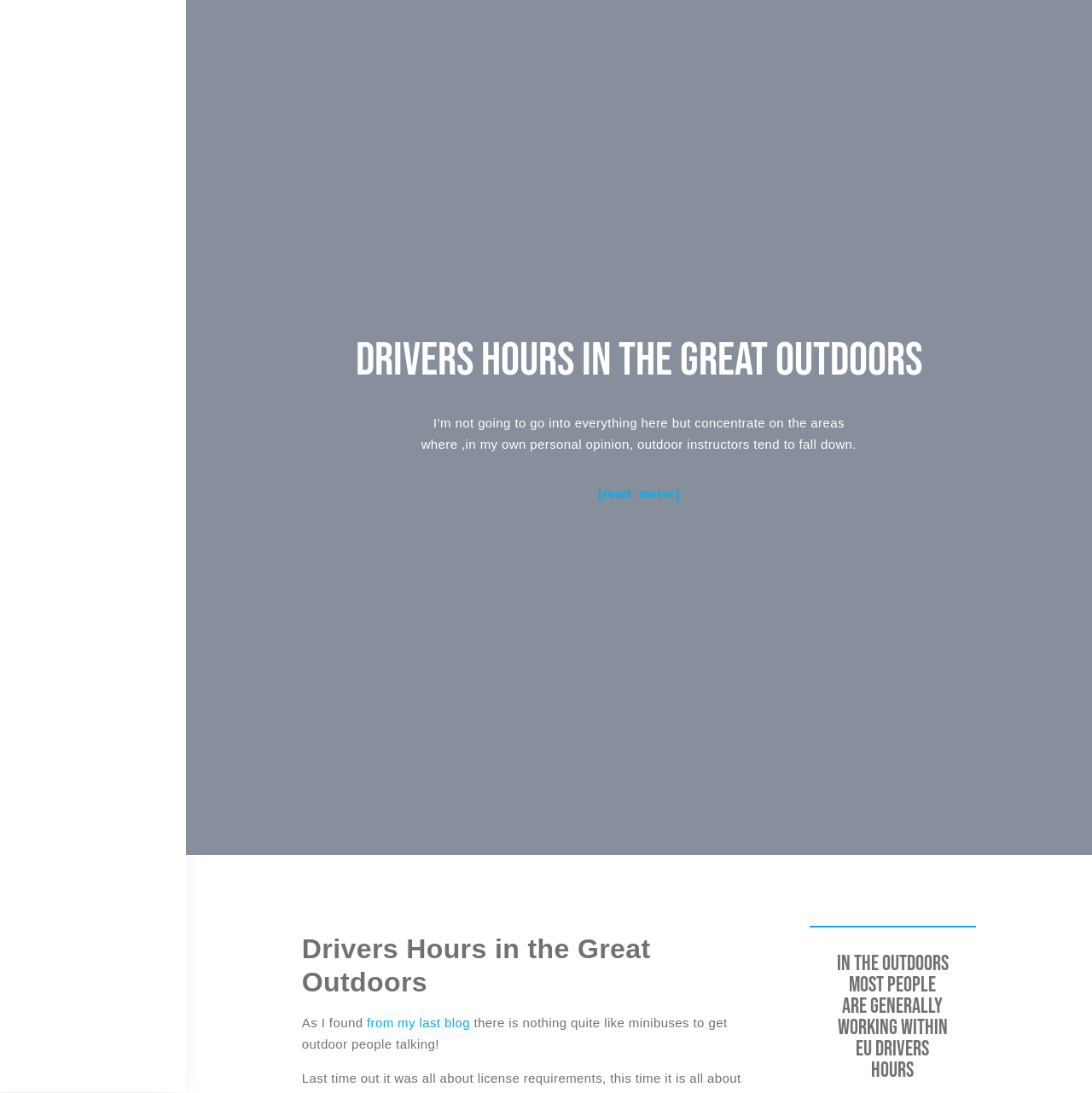Give a detailed account of the webpage, highlighting key information.

The webpage appears to be a blog post or article discussing outdoor instructors and their shortcomings. At the top of the page, there is a navigation menu with 10 links, including "Activities", "School Trips", "Duke of Edinburgh", and others, aligned horizontally and evenly spaced.

Below the navigation menu, there is a large heading "DRIVERS HOURS IN THE GREAT OUTDOORS" centered on the page. Underneath the heading, there is a paragraph of text that reads "I’m not going to go into everything here but concentrate on the areas where, in my own personal opinion, outdoor instructors tend to fall down." This paragraph is positioned near the top-center of the page.

To the right of the paragraph, there is a small text "[read_meter]" which seems to be a meter or counter of some sort. Further down the page, there is another heading "Drivers Hours in the Great Outdoors" positioned near the top-left of the page. Below this heading, there are three lines of text. The first line starts with "As I found" and is followed by a link "from my last blog". The third line of text continues the sentence, mentioning minibuses and outdoor people.

At the bottom of the page, there is a paragraph of text that starts with "In the outdoors most people are generally working within EU Drivers Hours". This paragraph is positioned near the bottom-right of the page. Overall, the webpage has a simple layout with a focus on the article's content.